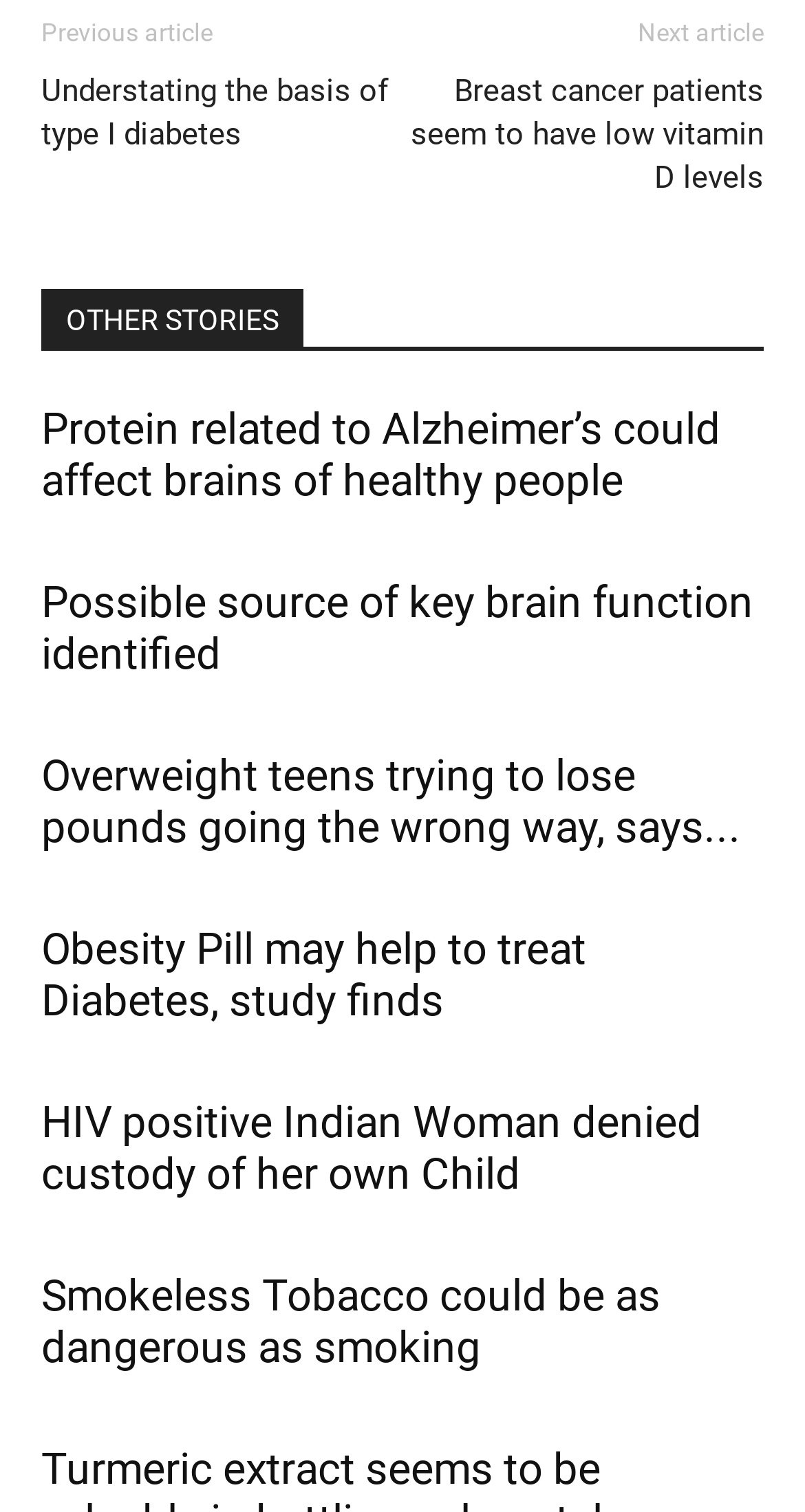Determine the coordinates of the bounding box that should be clicked to complete the instruction: "Learn about obesity pill treating diabetes". The coordinates should be represented by four float numbers between 0 and 1: [left, top, right, bottom].

[0.051, 0.611, 0.728, 0.678]